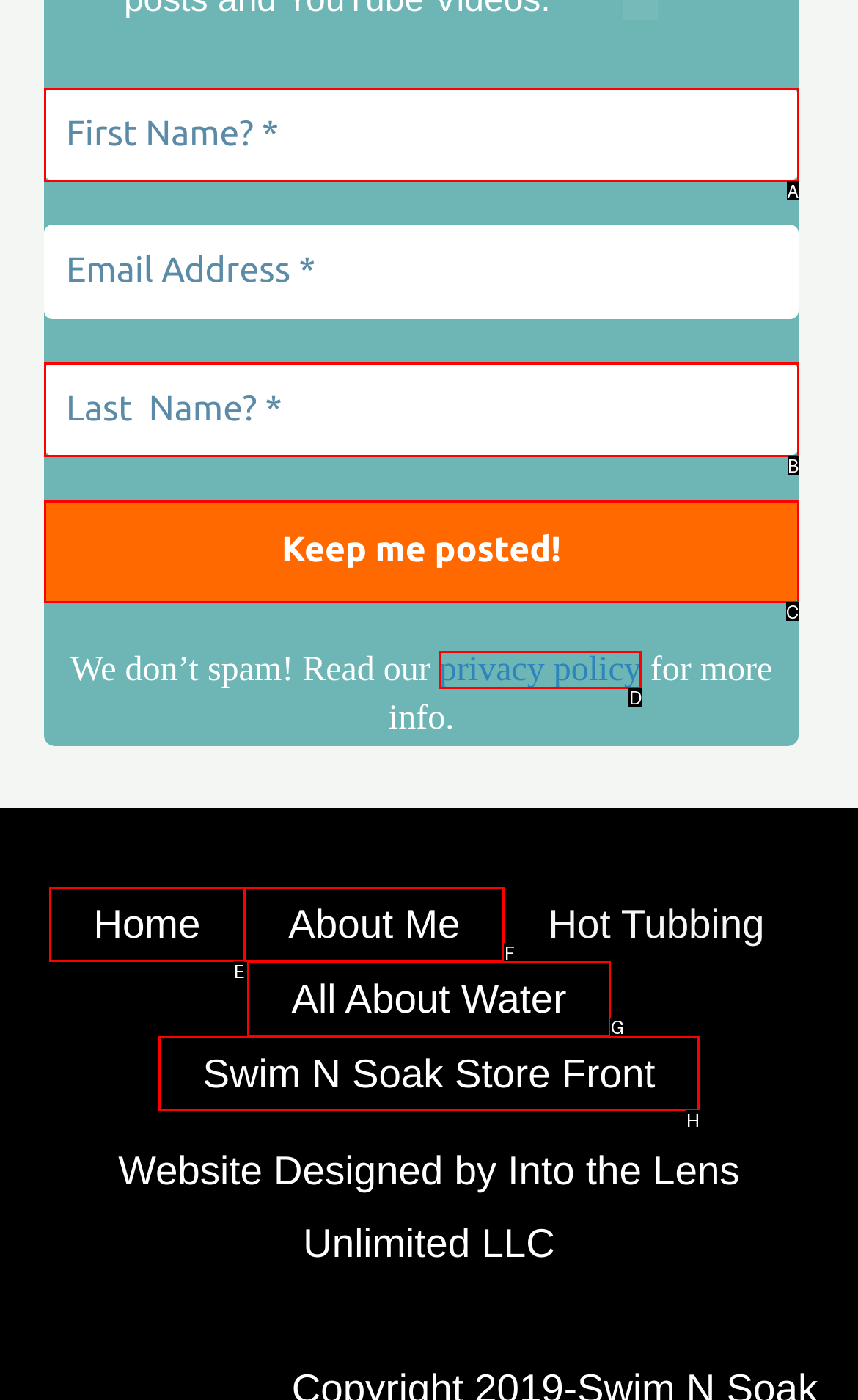From the given choices, determine which HTML element aligns with the description: Home Respond with the letter of the appropriate option.

E